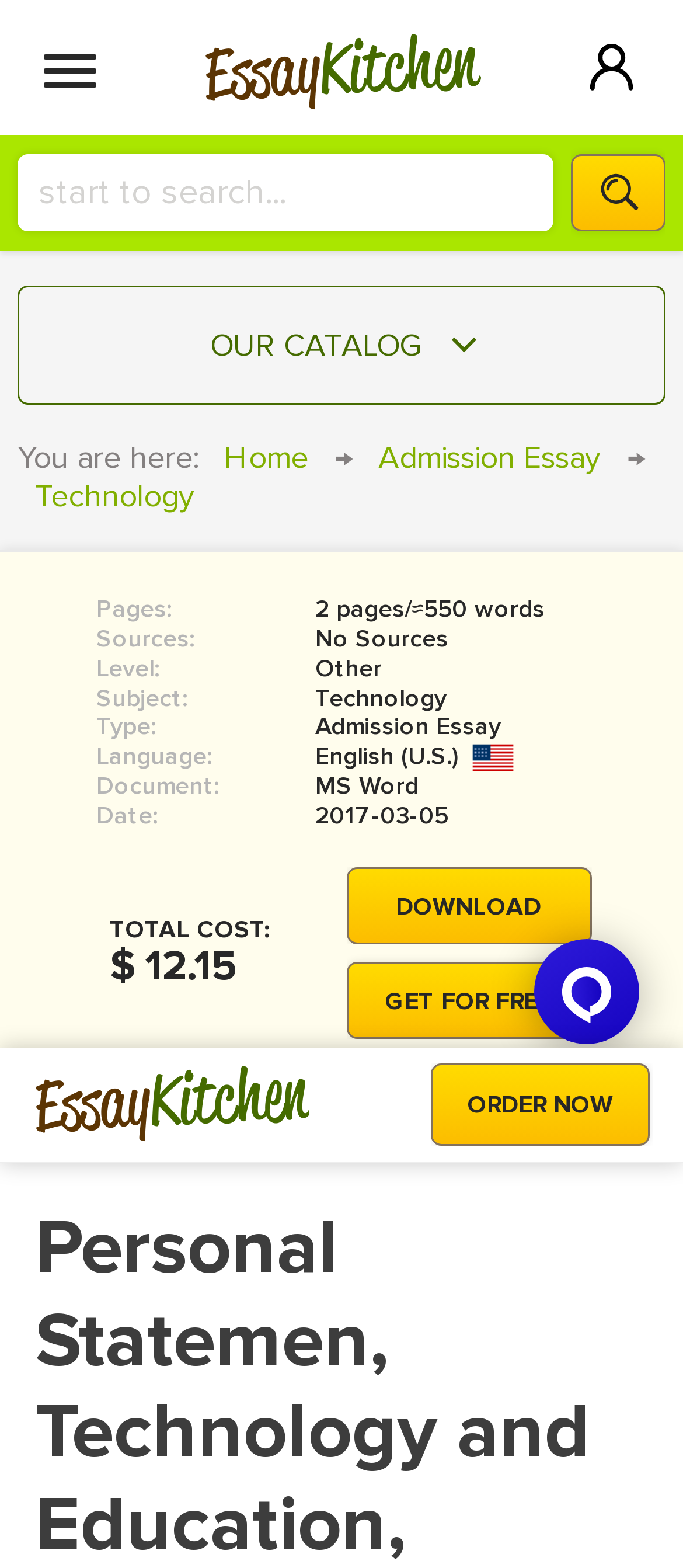Please identify the primary heading of the webpage and give its text content.

Personal Statemen, Technology and Education, Application (Admission Essay Sample)